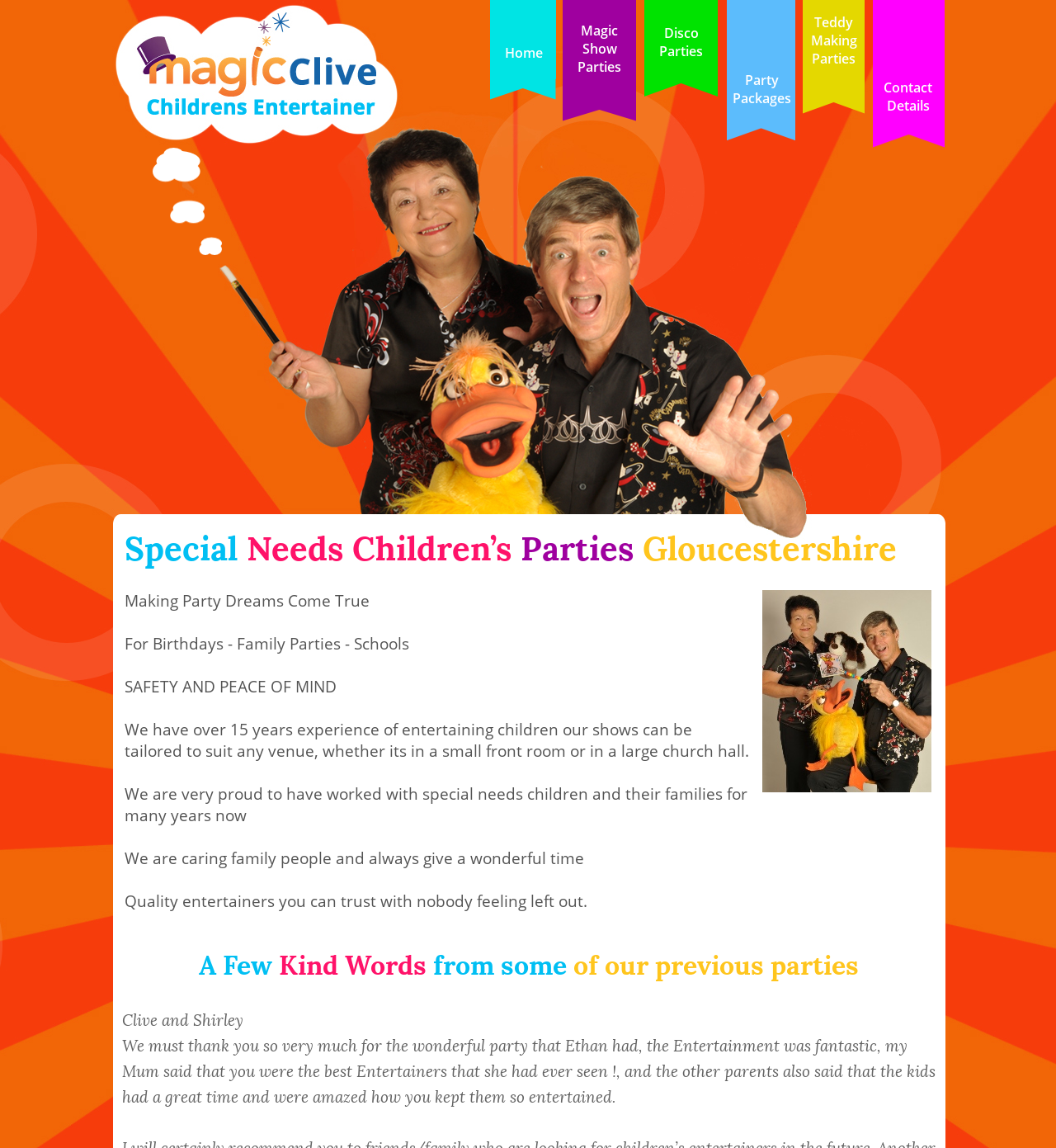Identify the headline of the webpage and generate its text content.

Special Needs Children’s Parties Gloucestershire